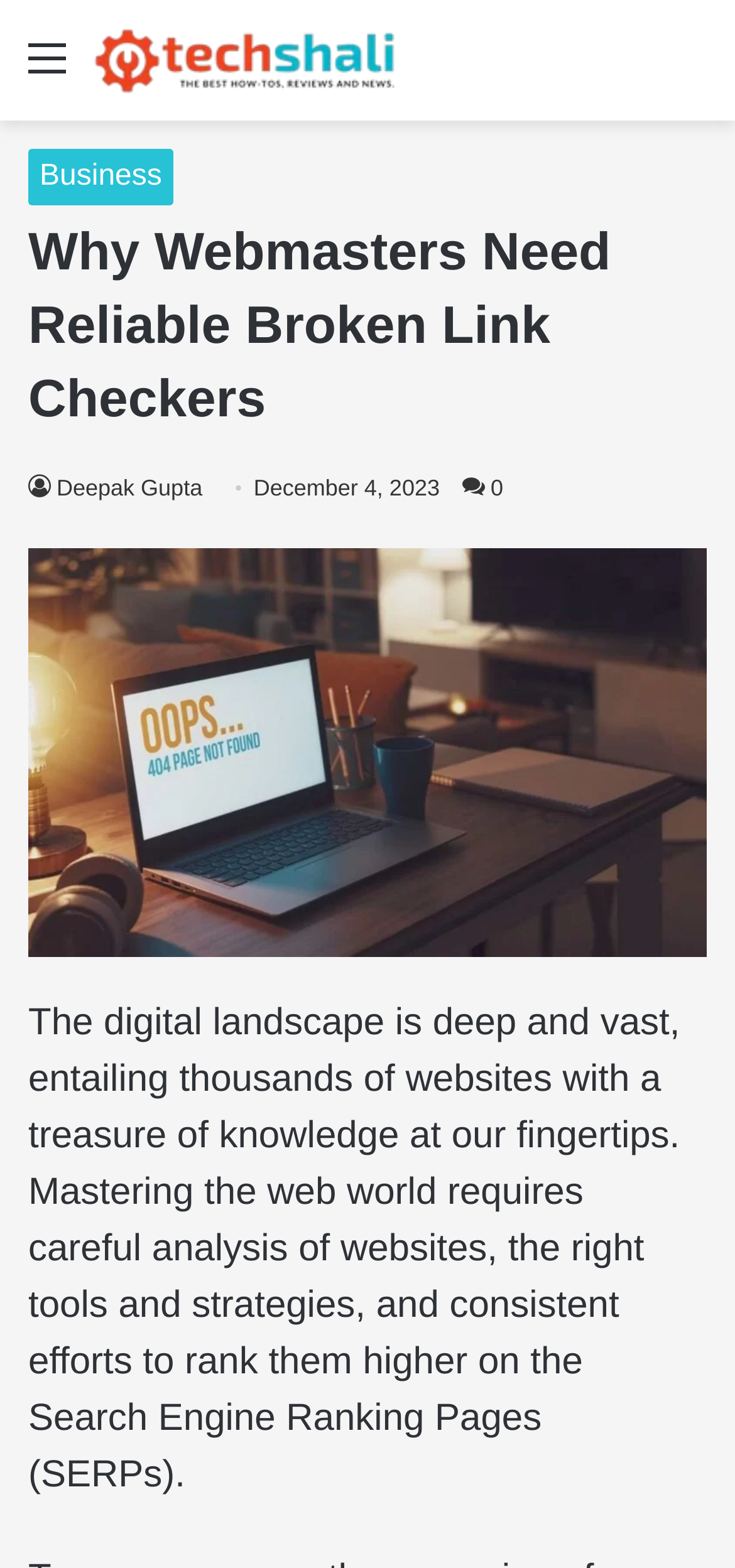Find and provide the bounding box coordinates for the UI element described here: "Business". The coordinates should be given as four float numbers between 0 and 1: [left, top, right, bottom].

[0.038, 0.095, 0.236, 0.131]